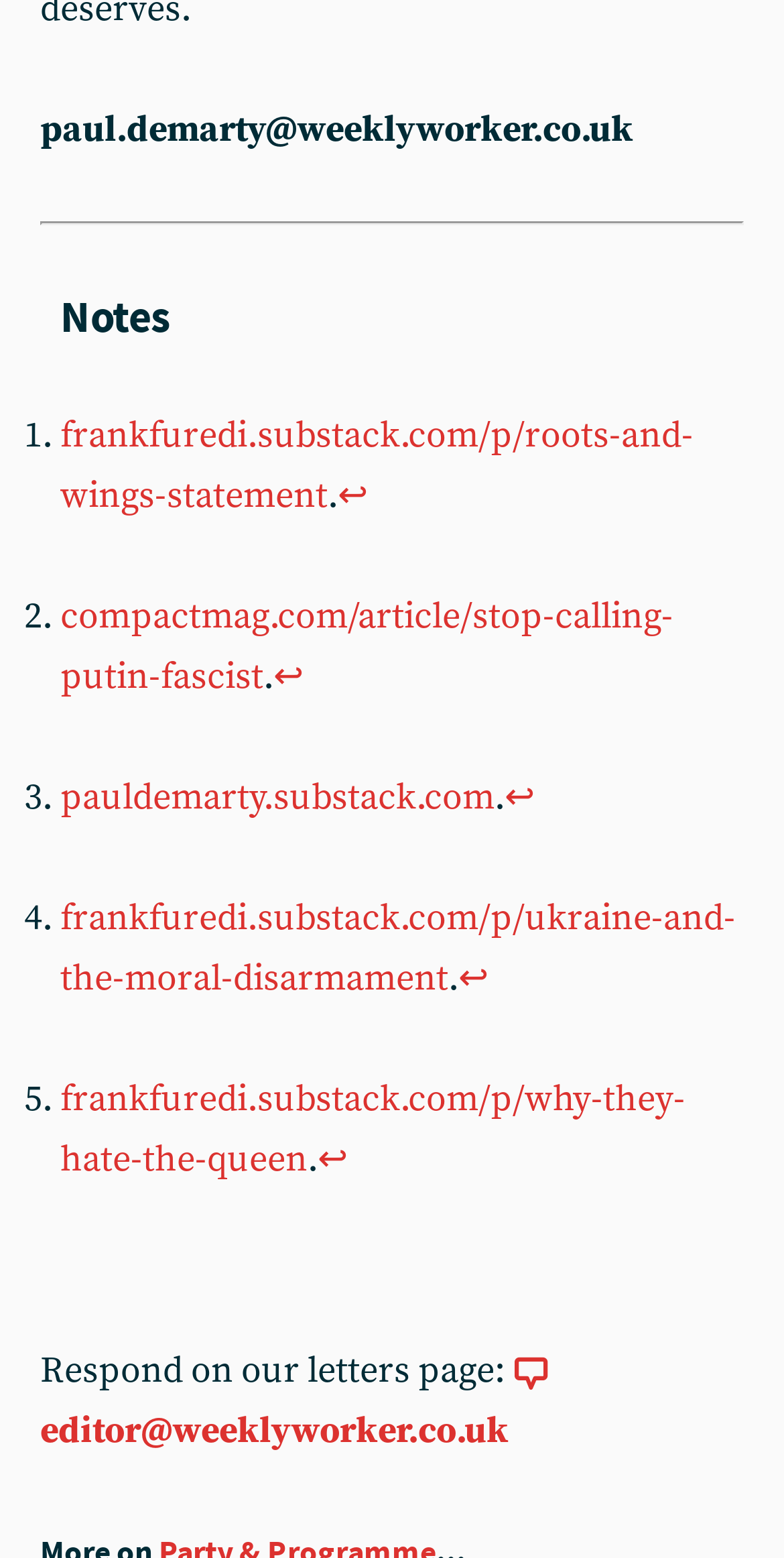Determine the bounding box coordinates of the section I need to click to execute the following instruction: "View article on roots and wings statement". Provide the coordinates as four float numbers between 0 and 1, i.e., [left, top, right, bottom].

[0.077, 0.265, 0.885, 0.333]